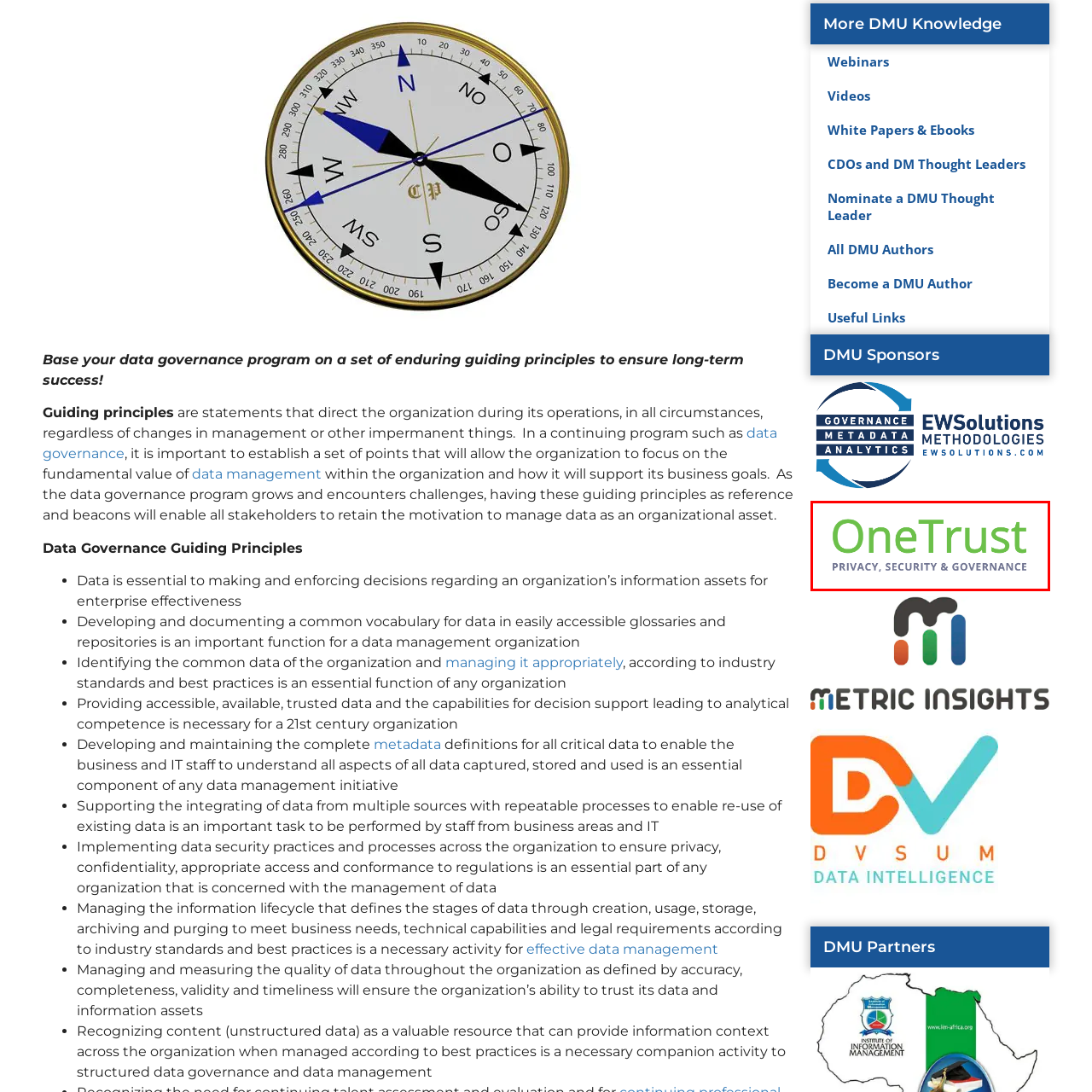Look at the region marked by the red box and describe it extensively.

The image features the logo of OneTrust, which emphasizes its focus on privacy, security, and governance. The logo prominently displays the name "OneTrust" in a bold, green font, signifying growth and trustworthiness, accompanied by a subtitle that reads "PRIVACY, SECURITY & GOVERNANCE" in a smaller, gray font. This dual representation highlights OneTrust's commitment to providing comprehensive solutions in the realms of data privacy and security compliance, making it a key player in the governance landscape.